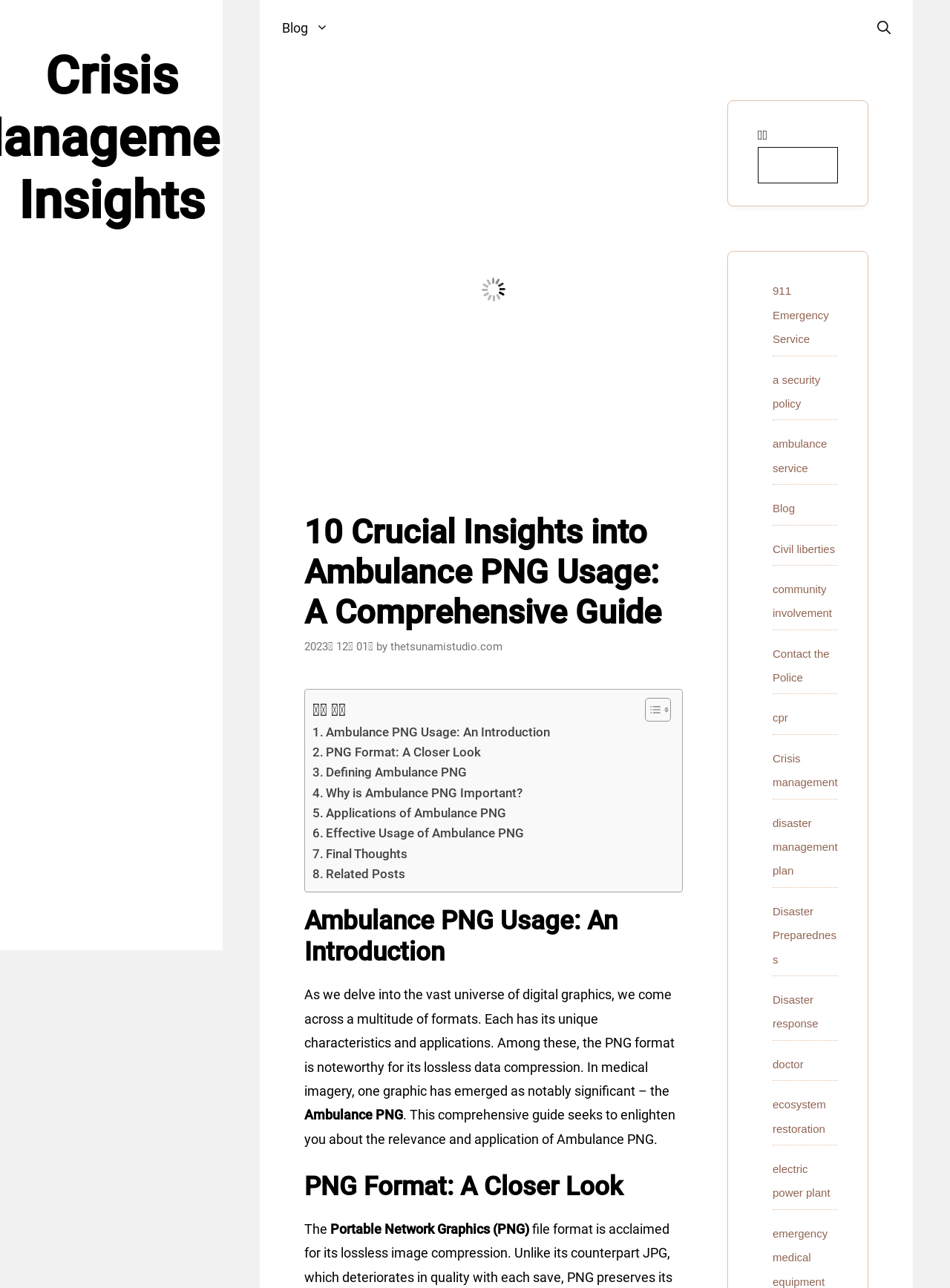Describe the webpage meticulously, covering all significant aspects.

This webpage is a comprehensive guide to Ambulance PNG usage, focusing on its importance and applications in various sectors. At the top, there is a navigation bar with links to "Blog" and "Open Search Bar". Below the navigation bar, there is a banner with a prominent image and a heading that reads "10 Crucial Insights into Ambulance PNG Usage: A Comprehensive Guide". 

To the right of the banner, there is a table of contents with links to different sections of the guide, including "Ambulance PNG Usage: An Introduction", "PNG Format: A Closer Look", and "Applications of Ambulance PNG". 

The main content of the guide is divided into sections, each with a heading and a block of text. The first section, "Ambulance PNG Usage: An Introduction", discusses the significance of PNG format in medical imagery and introduces the concept of Ambulance PNG. The second section, "PNG Format: A Closer Look", provides more information about the Portable Network Graphics (PNG) format.

On the right side of the page, there is a complementary section with a search bar and several links to related topics, such as "911 Emergency Service", "ambulance service", and "Disaster management plan".